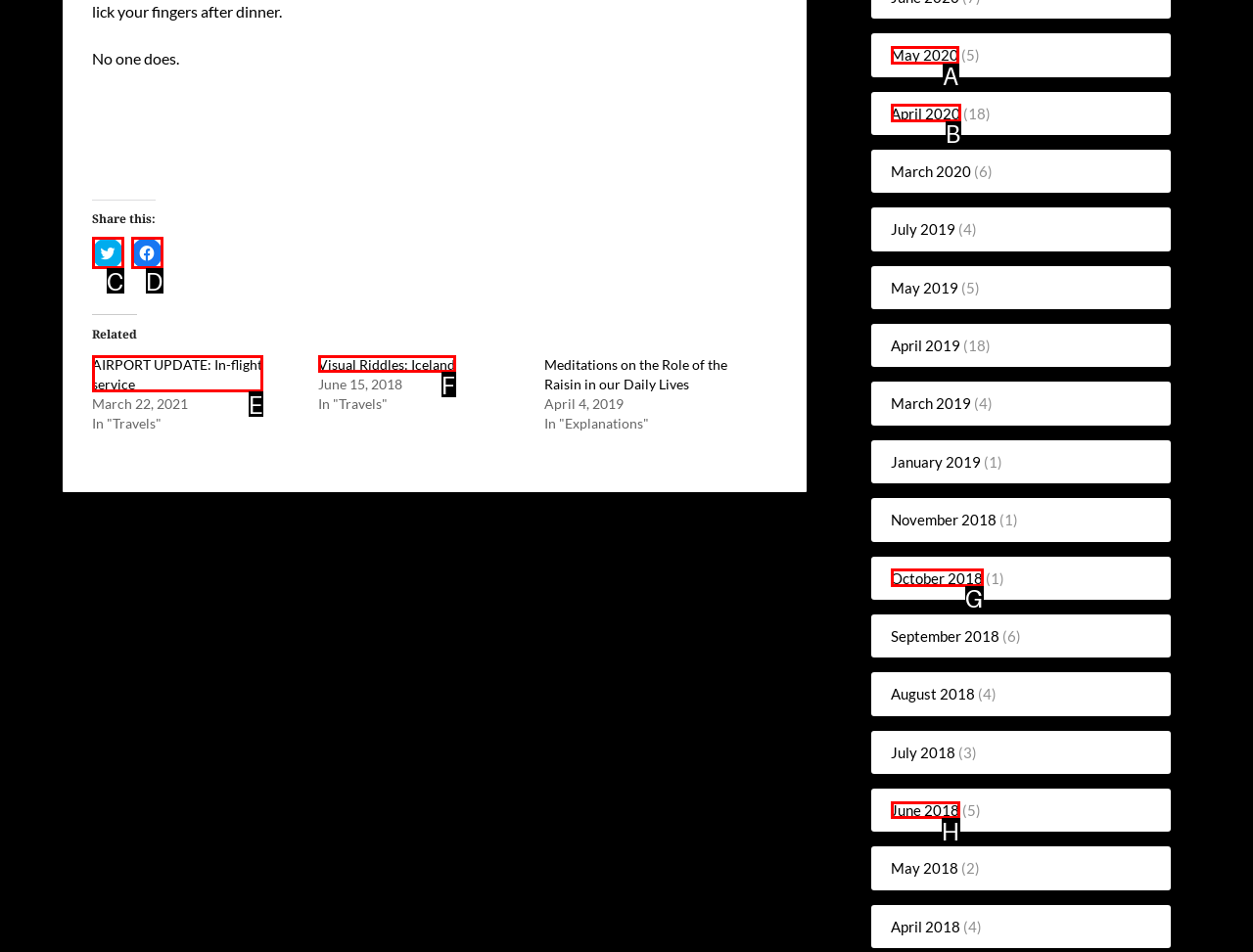Figure out which option to click to perform the following task: Read the article by Bell R Webster
Provide the letter of the correct option in your response.

None